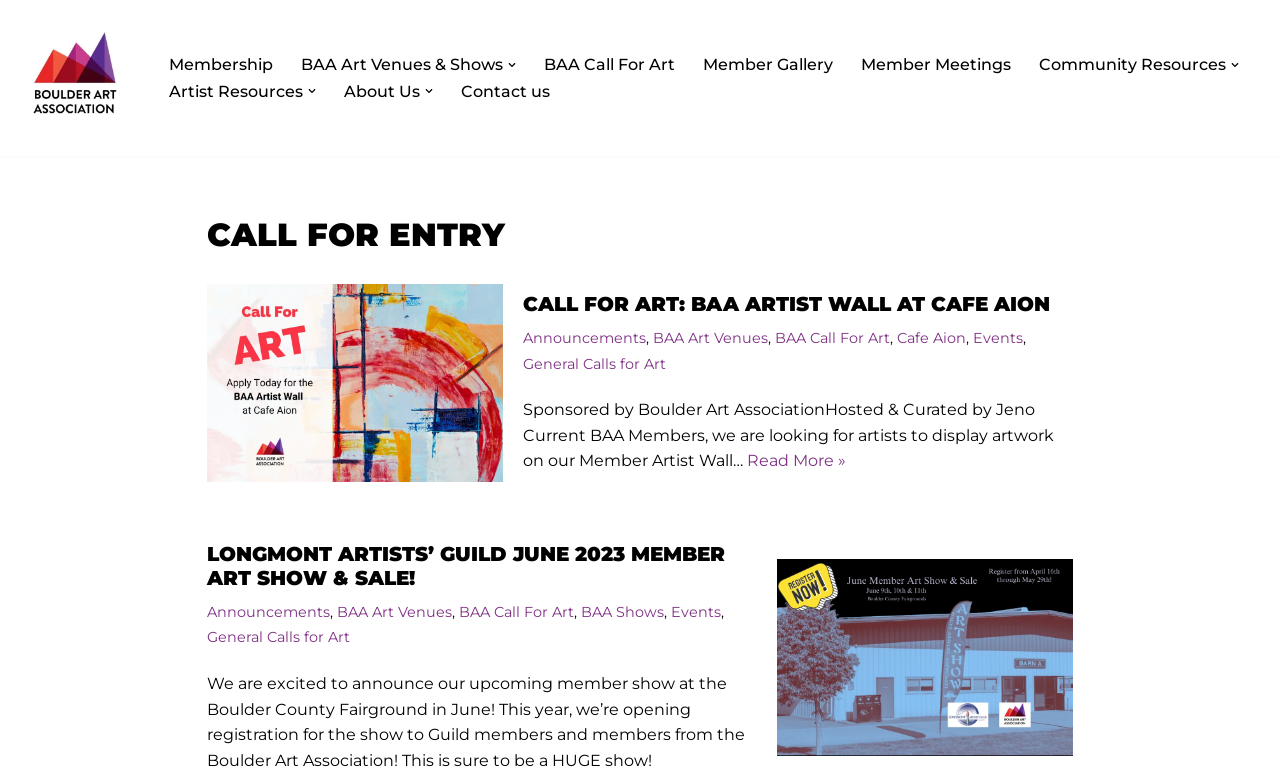Predict the bounding box for the UI component with the following description: "SUPPORT".

None